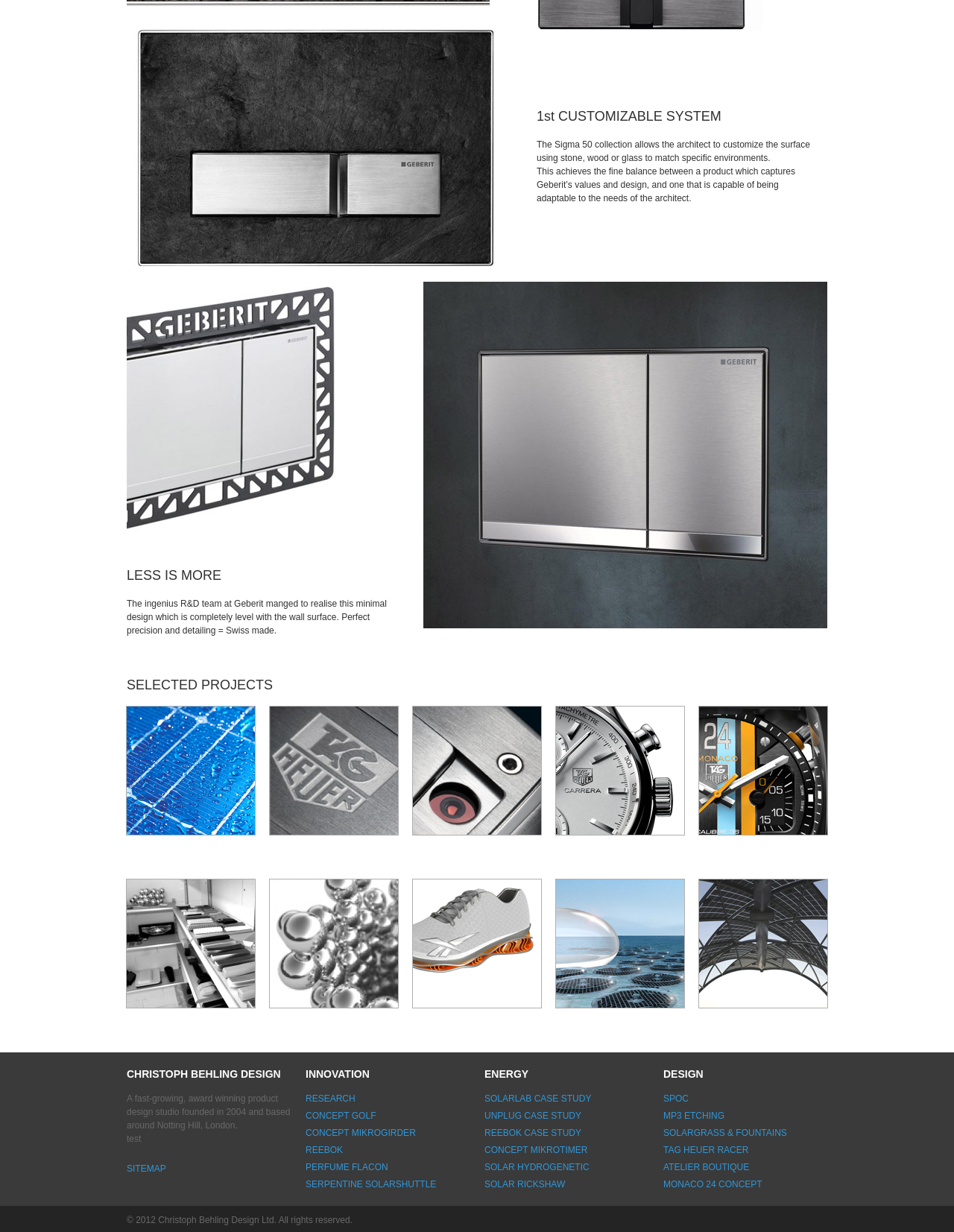How many links are there in the 'SELECTED PROJECTS' section?
Please give a detailed answer to the question using the information shown in the image.

I found the answer by counting the link elements in the 'SELECTED PROJECTS' section. There are five link elements with IDs 264, 265, 266, 267, and 268, which suggests that there are five links in this section.